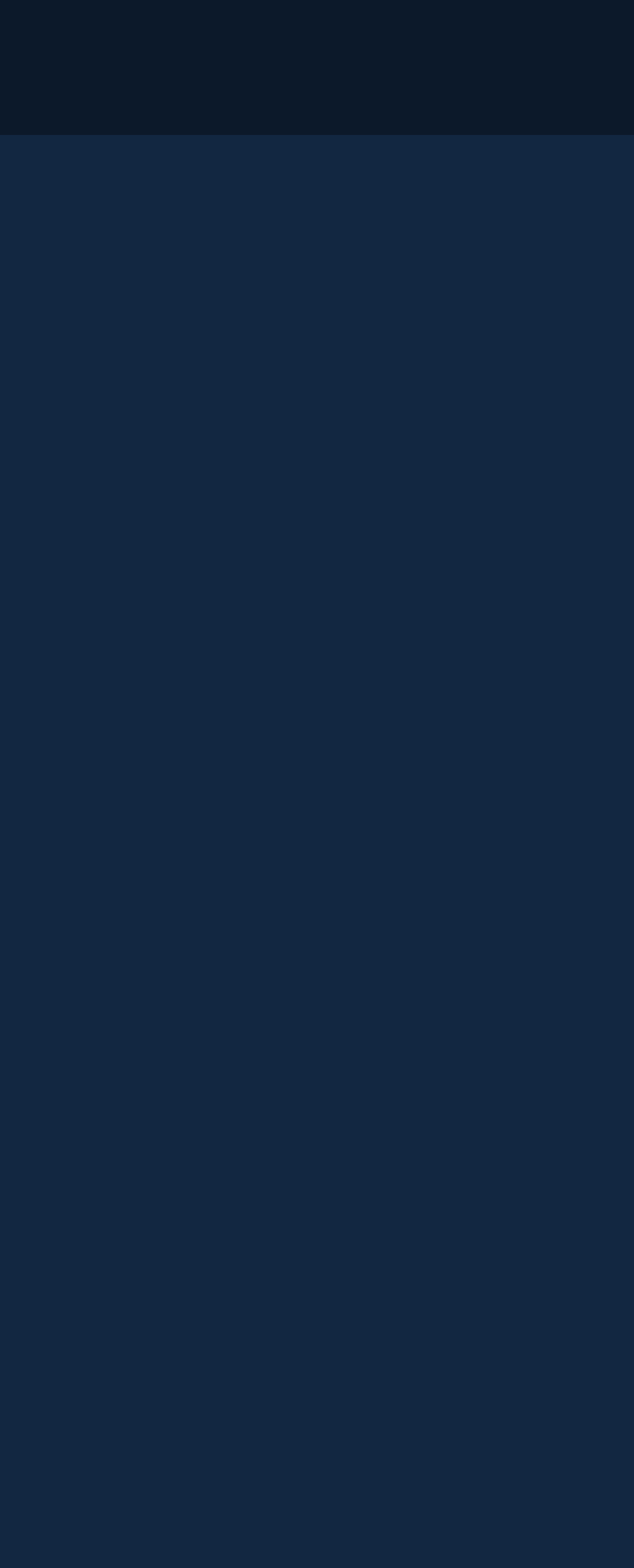Respond with a single word or phrase to the following question: What is the last link in the footer?

SITEMAP